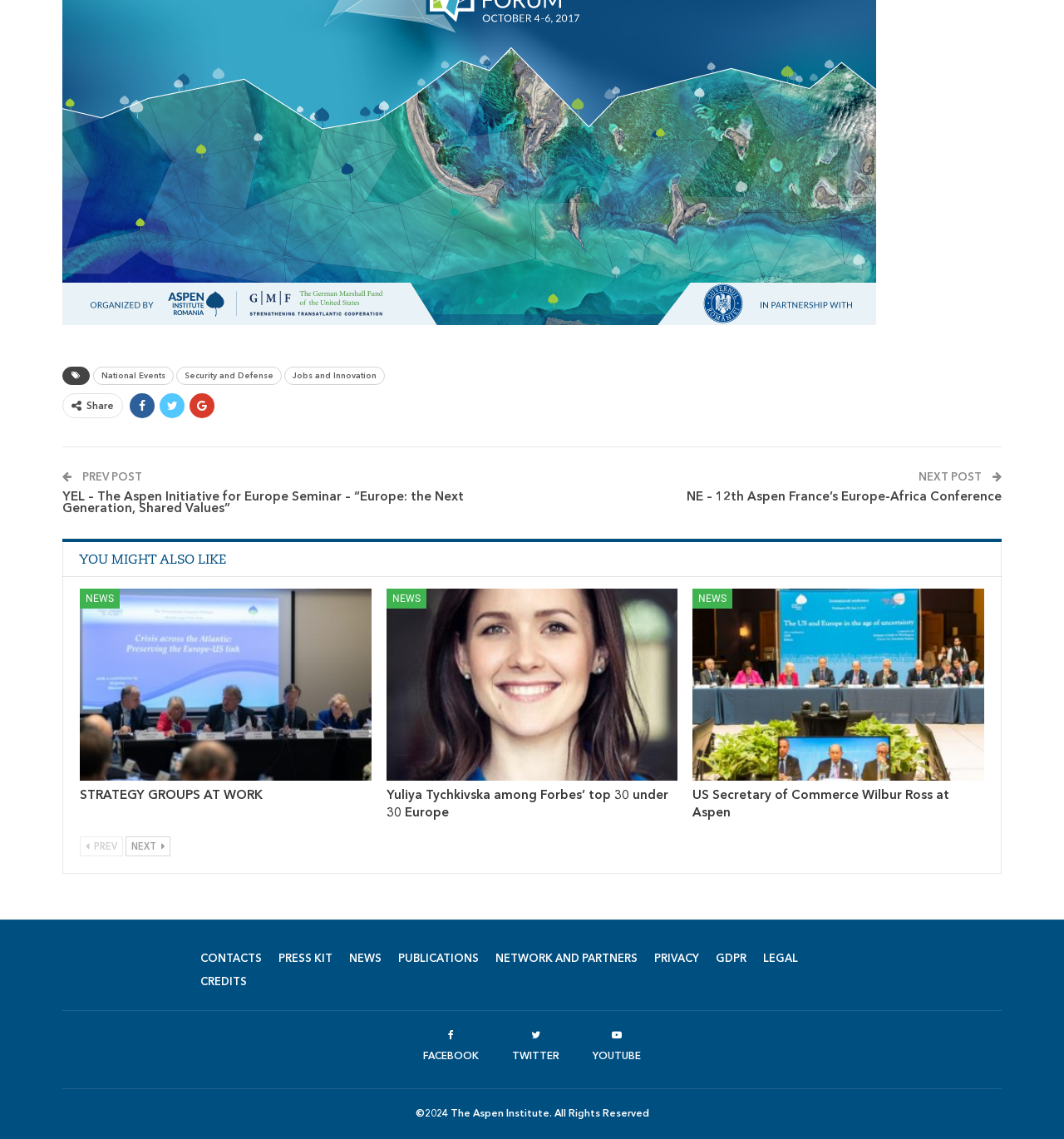Can you give a comprehensive explanation to the question given the content of the image?
How many social media links are at the bottom of the webpage?

I counted the number of social media links at the bottom of the webpage by looking at the links with the icons for Facebook, Twitter, and YouTube, which are located at the bottom of the webpage.